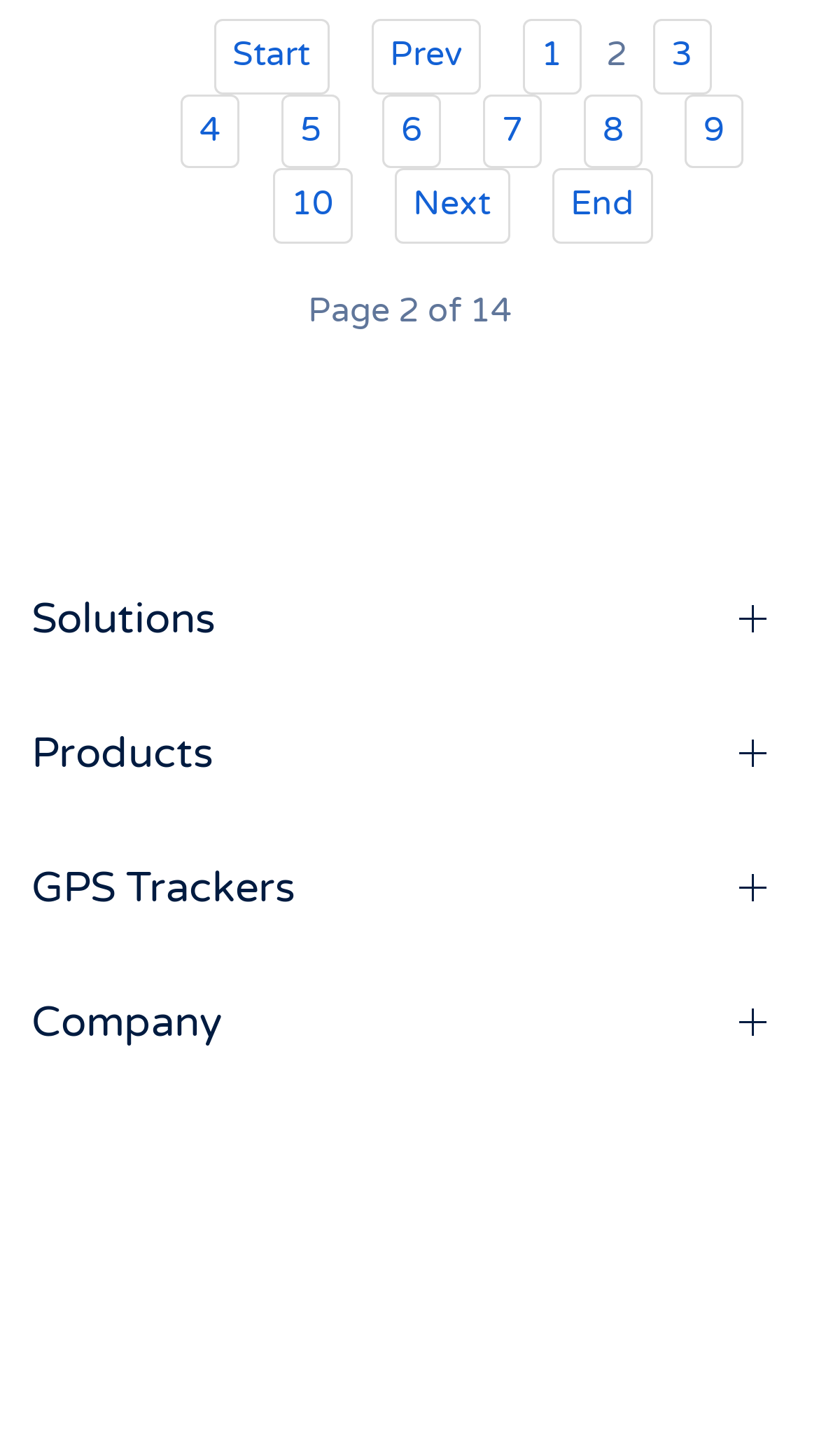Please identify the bounding box coordinates of the area that needs to be clicked to fulfill the following instruction: "go to page 1."

[0.26, 0.013, 0.401, 0.065]